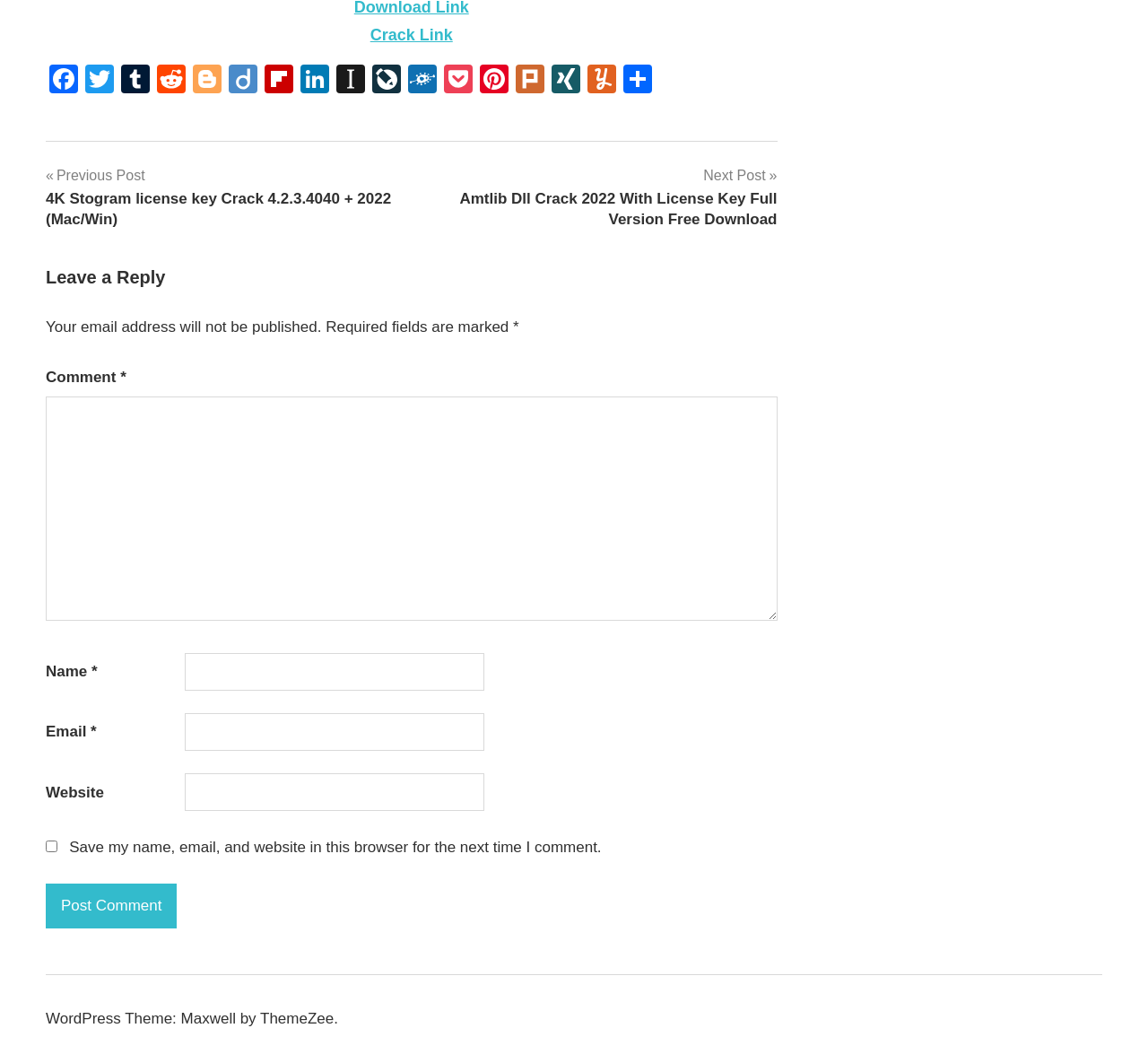Locate the bounding box coordinates of the element that needs to be clicked to carry out the instruction: "View the post details". The coordinates should be given as four float numbers ranging from 0 to 1, i.e., [left, top, right, bottom].

None